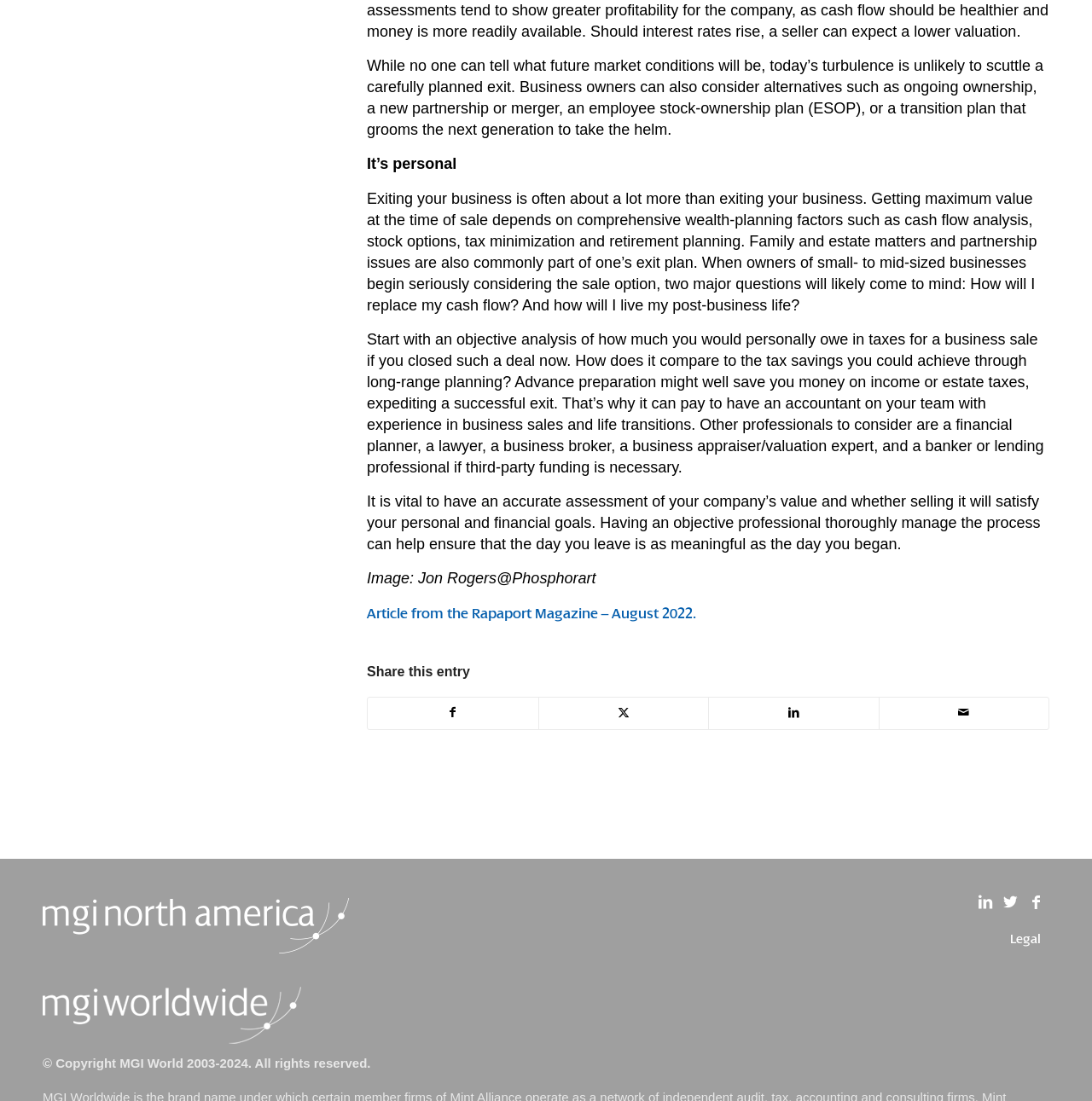Please identify the bounding box coordinates of the clickable area that will allow you to execute the instruction: "View the image by Jon Rogers".

[0.336, 0.518, 0.553, 0.533]